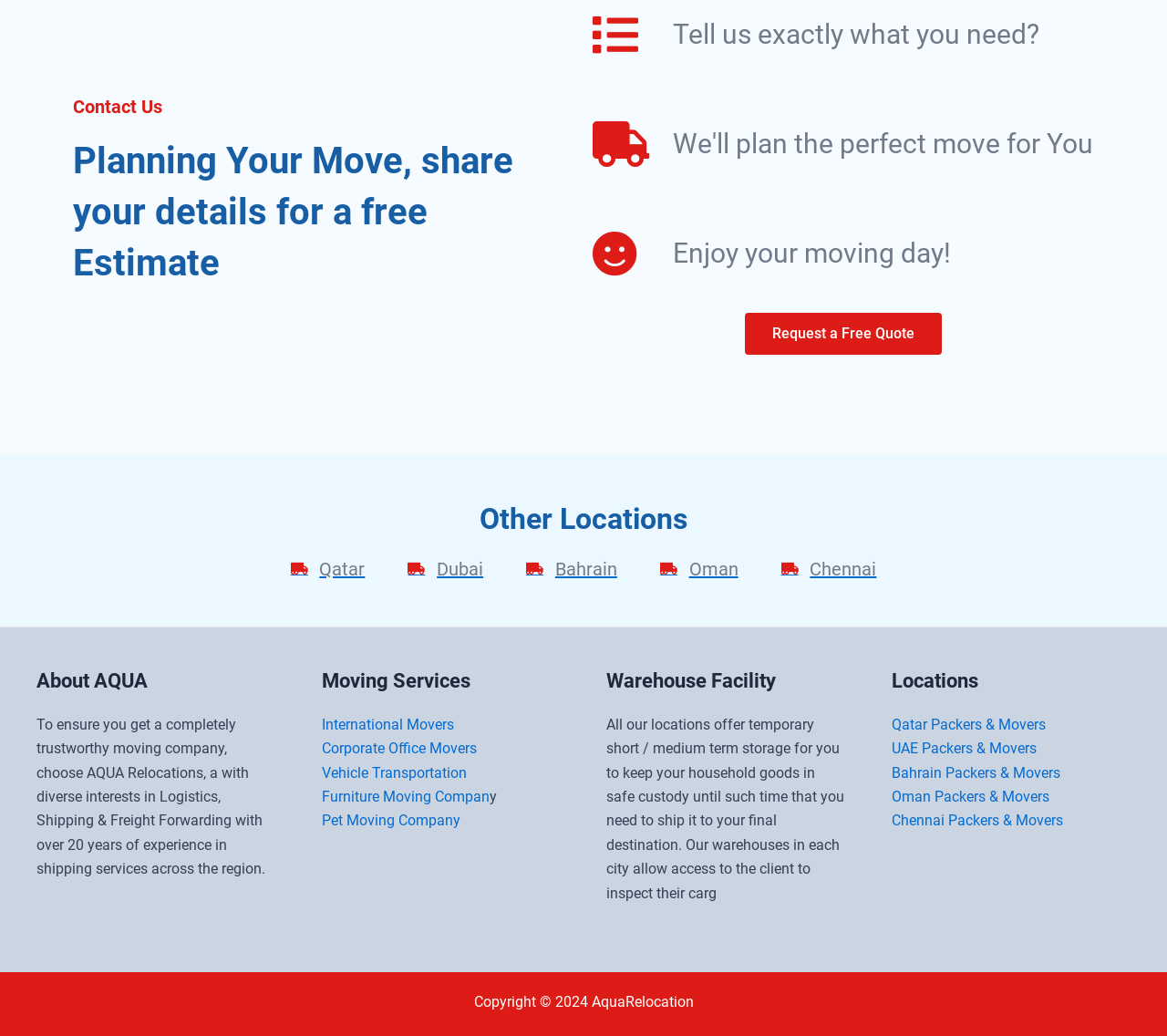Refer to the screenshot and answer the following question in detail:
Where are AQUA Relocations' warehouse facilities located?

The webpage mentions 'Qatar', 'Dubai', 'Bahrain', 'Oman', and 'Chennai' as locations, suggesting that AQUA Relocations has warehouse facilities in multiple cities.